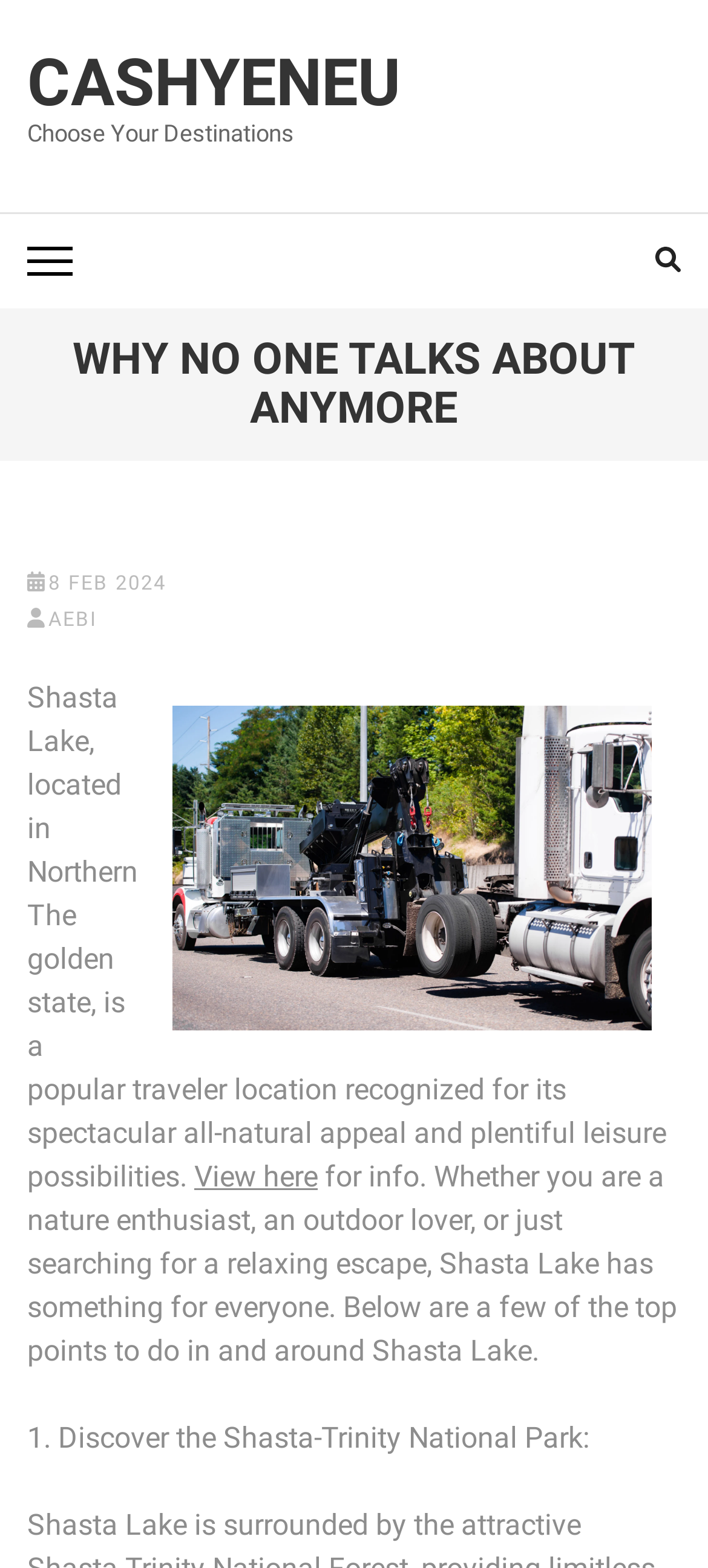Examine the image and give a thorough answer to the following question:
How many points to do are mentioned in Shasta Lake?

The webpage lists several points to do in and around Shasta Lake, starting with '1. Discover the Shasta-Trinity National Park:', implying that there are more points to do mentioned on the webpage.